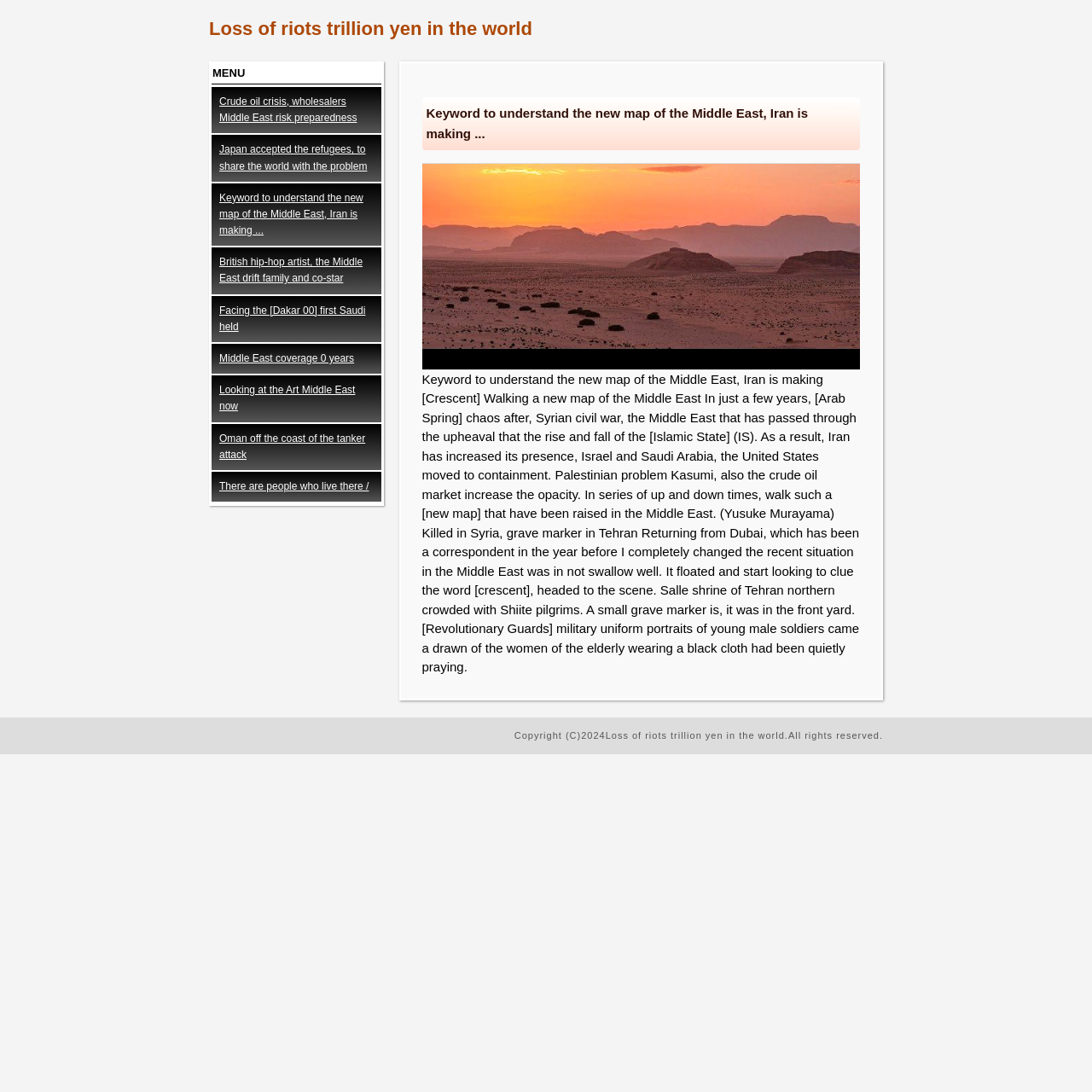Please find the bounding box coordinates of the element's region to be clicked to carry out this instruction: "Explore the story about the British hip-hop artist in the Middle East".

[0.198, 0.231, 0.345, 0.265]